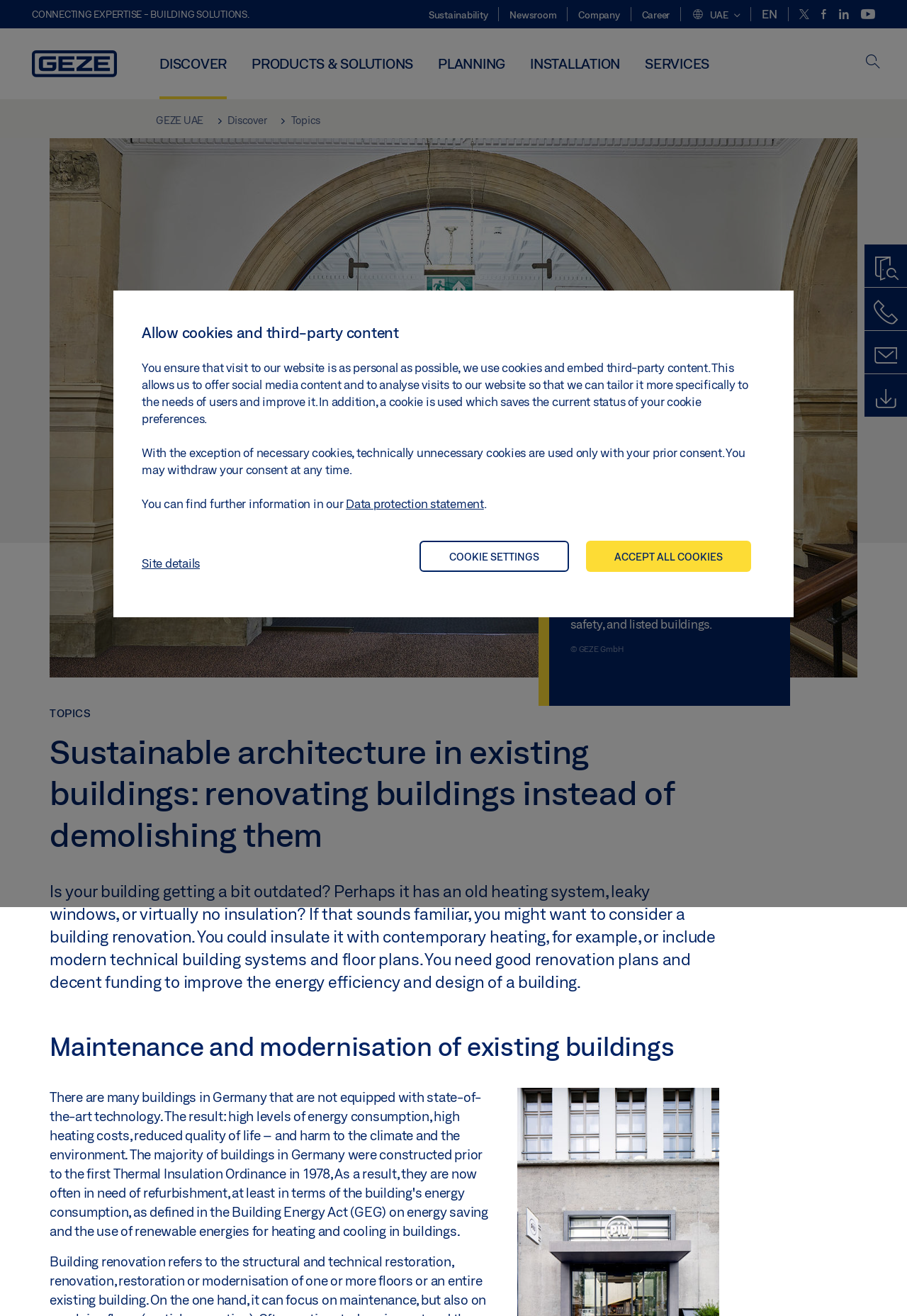Identify the bounding box coordinates of the HTML element based on this description: "Call us".

[0.953, 0.219, 1.0, 0.256]